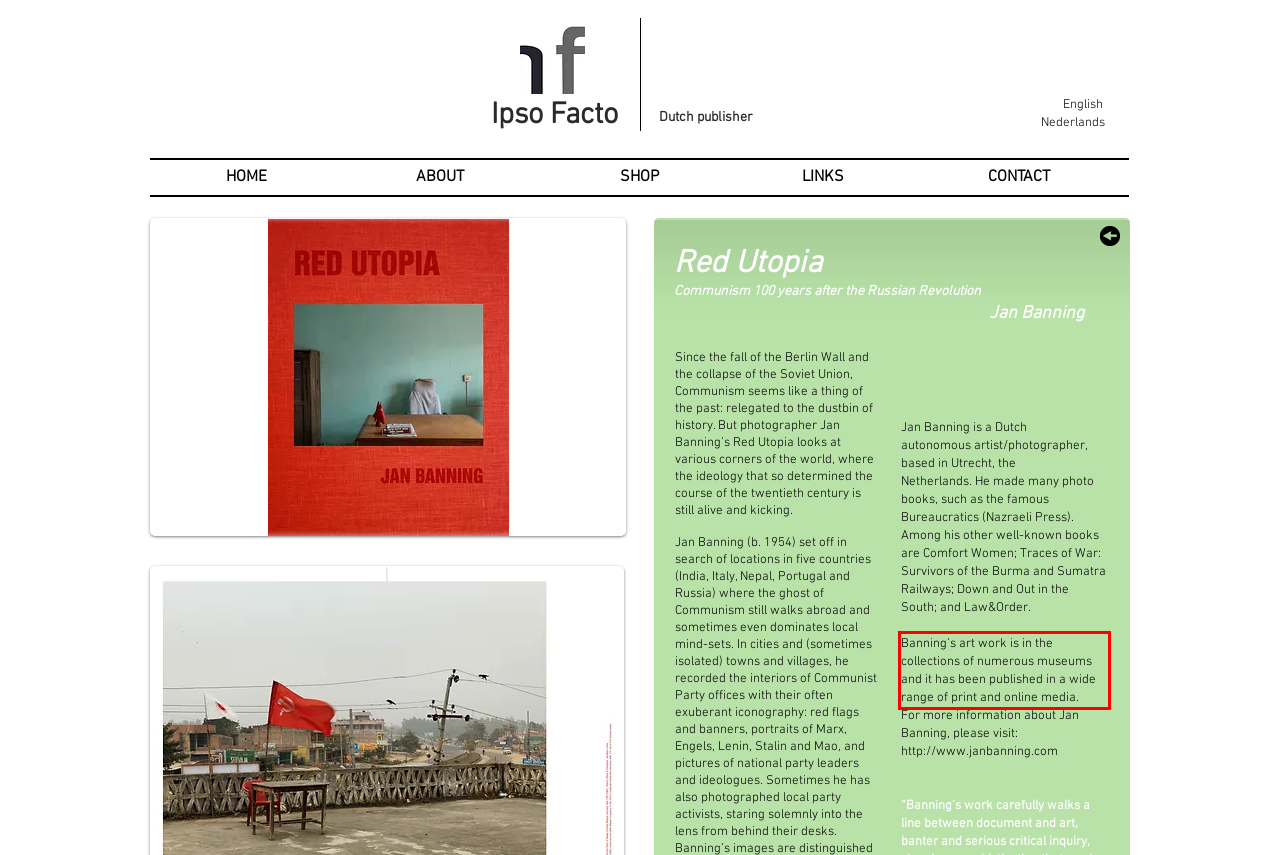Given a webpage screenshot, locate the red bounding box and extract the text content found inside it.

Banning’s art work is in the collections of numerous museums and it has been published in a wide range of print and online media.